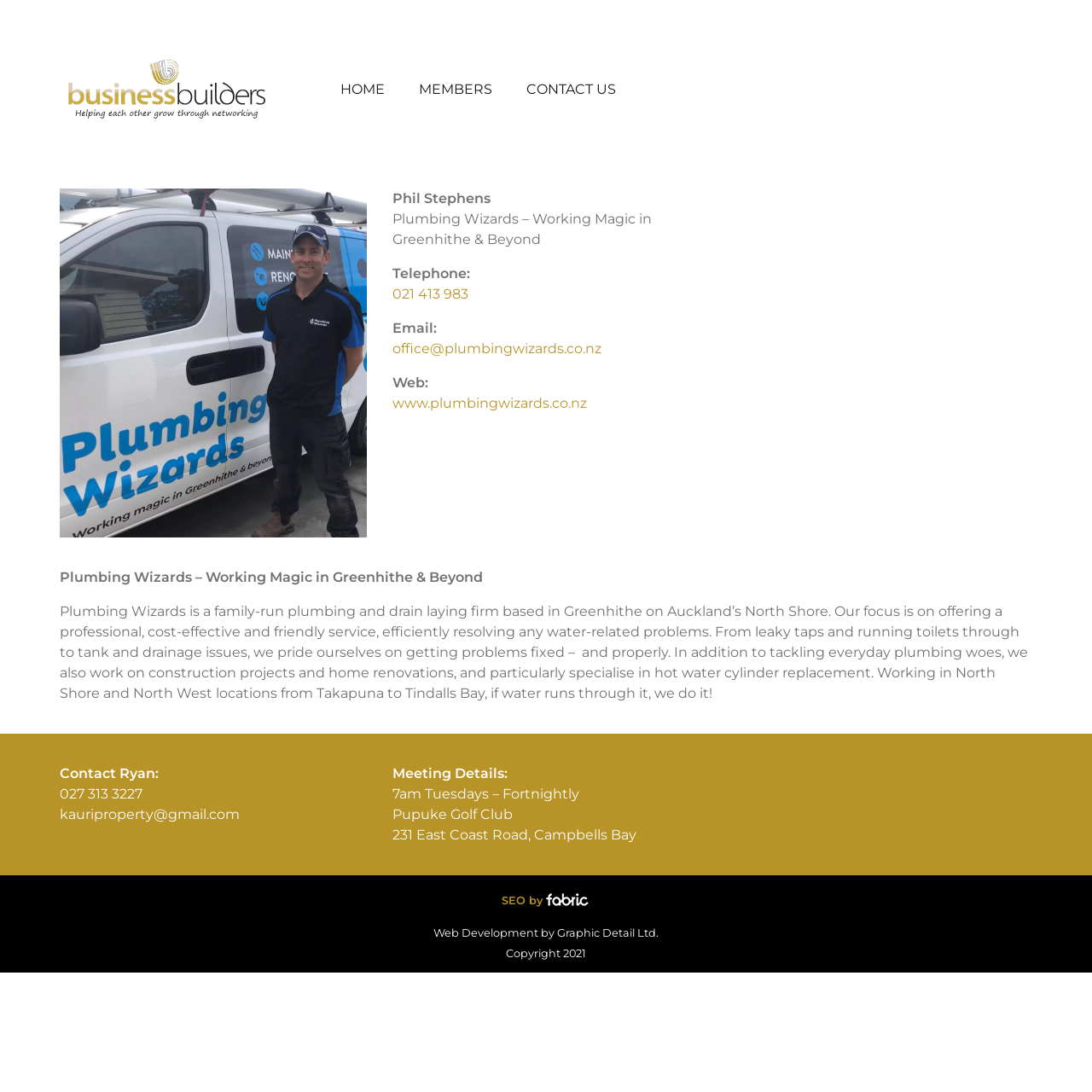Please predict the bounding box coordinates (top-left x, top-left y, bottom-right x, bottom-right y) for the UI element in the screenshot that fits the description: parent_node: SEO by

[0.5, 0.82, 0.539, 0.832]